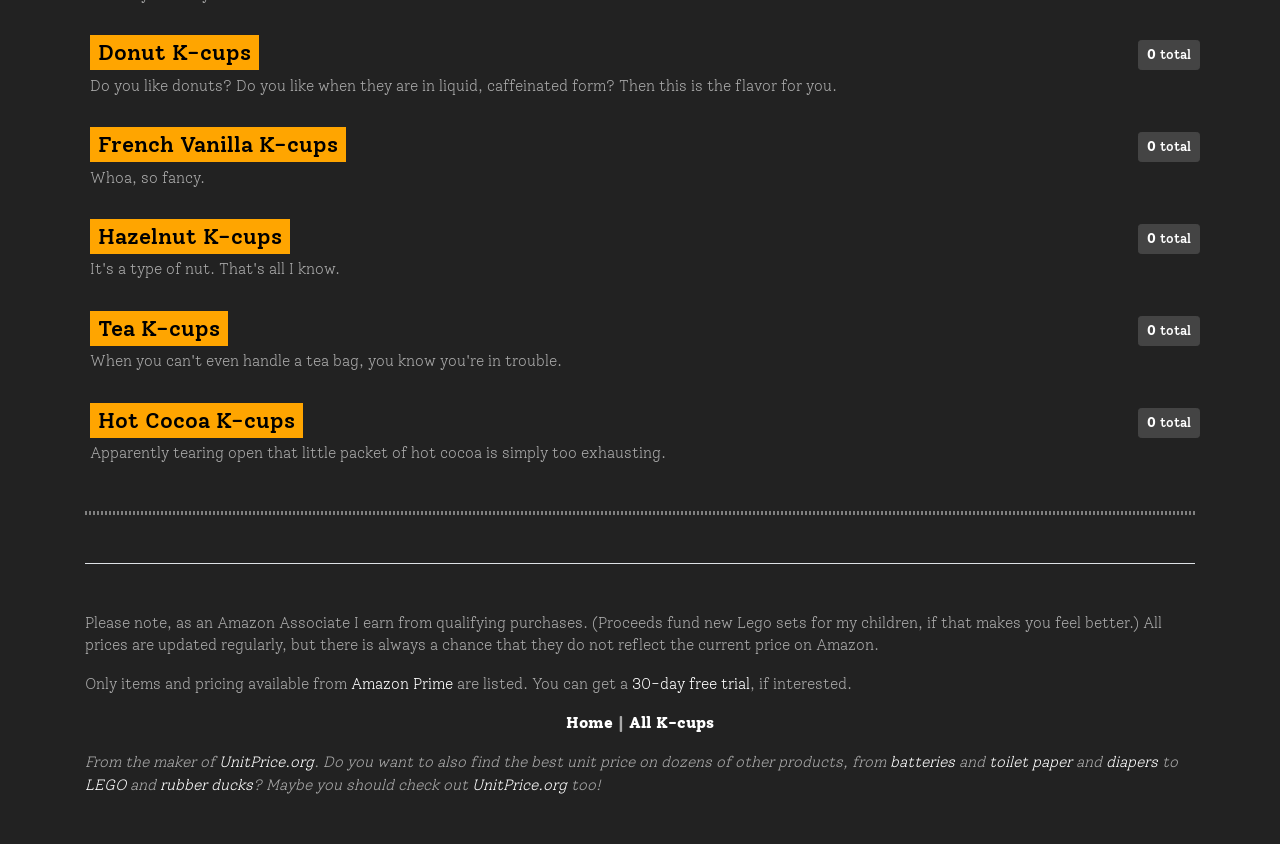Extract the bounding box coordinates for the UI element described by the text: "UnitPrice.org". The coordinates should be in the form of [left, top, right, bottom] with values between 0 and 1.

[0.171, 0.892, 0.245, 0.914]